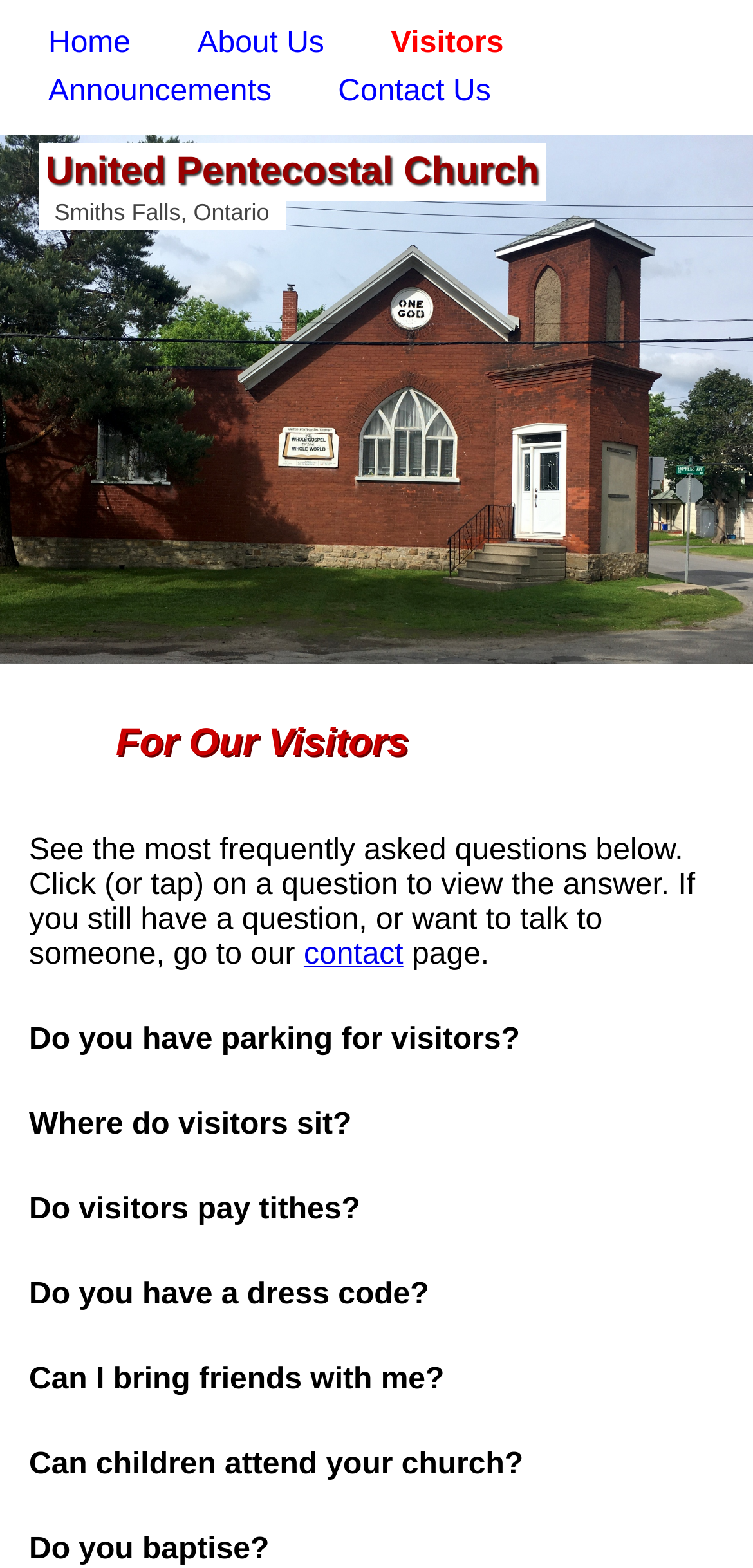Determine the bounding box coordinates of the element that should be clicked to execute the following command: "read about visitors".

[0.519, 0.017, 0.669, 0.038]